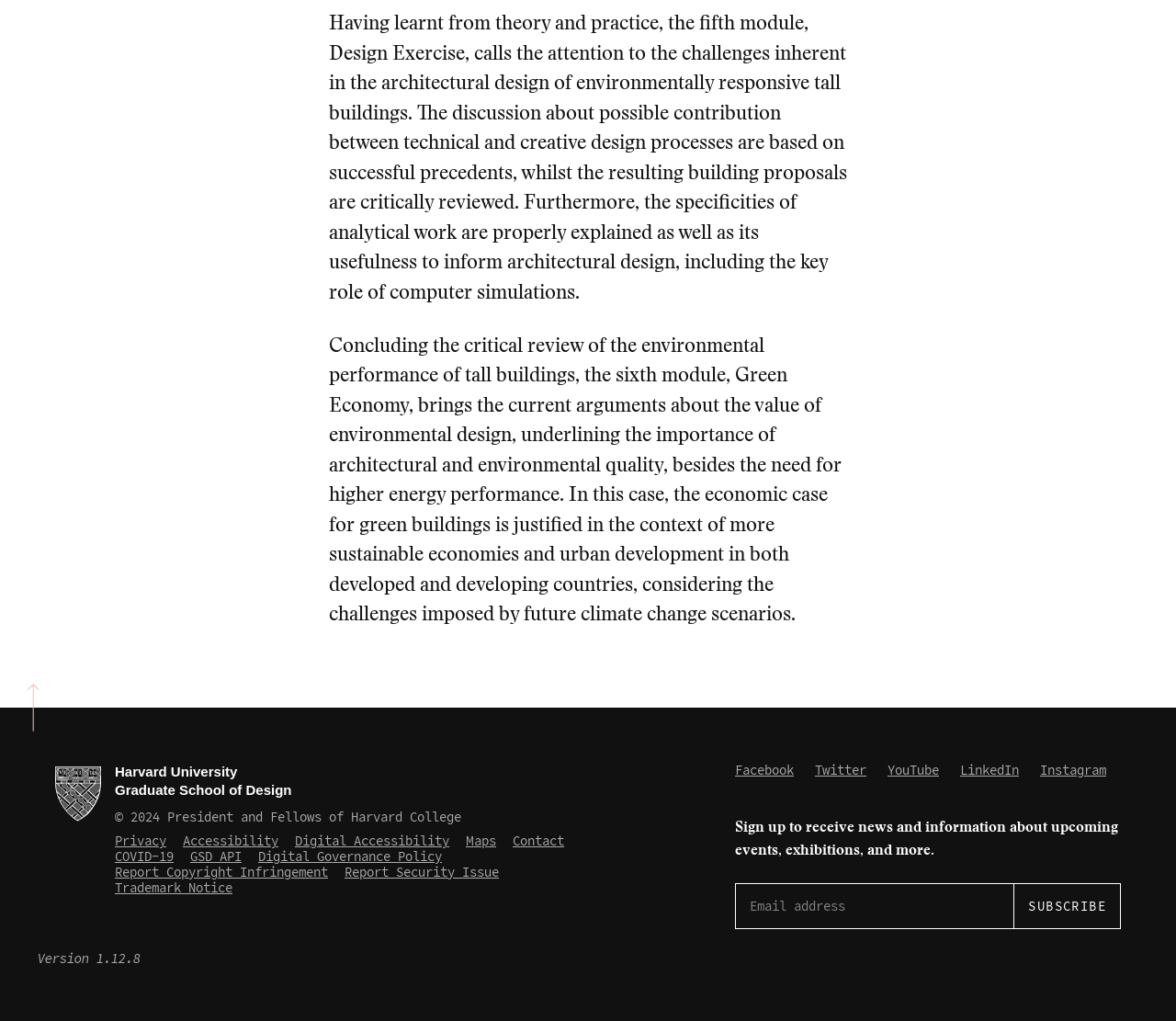What is the purpose of the sixth module?
Provide a detailed answer to the question, using the image to inform your response.

The sixth module, Green Economy, brings the current arguments about the value of environmental design, underlining the importance of architectural and environmental quality, besides the need for higher energy performance, as stated in the StaticText element with ID 197.